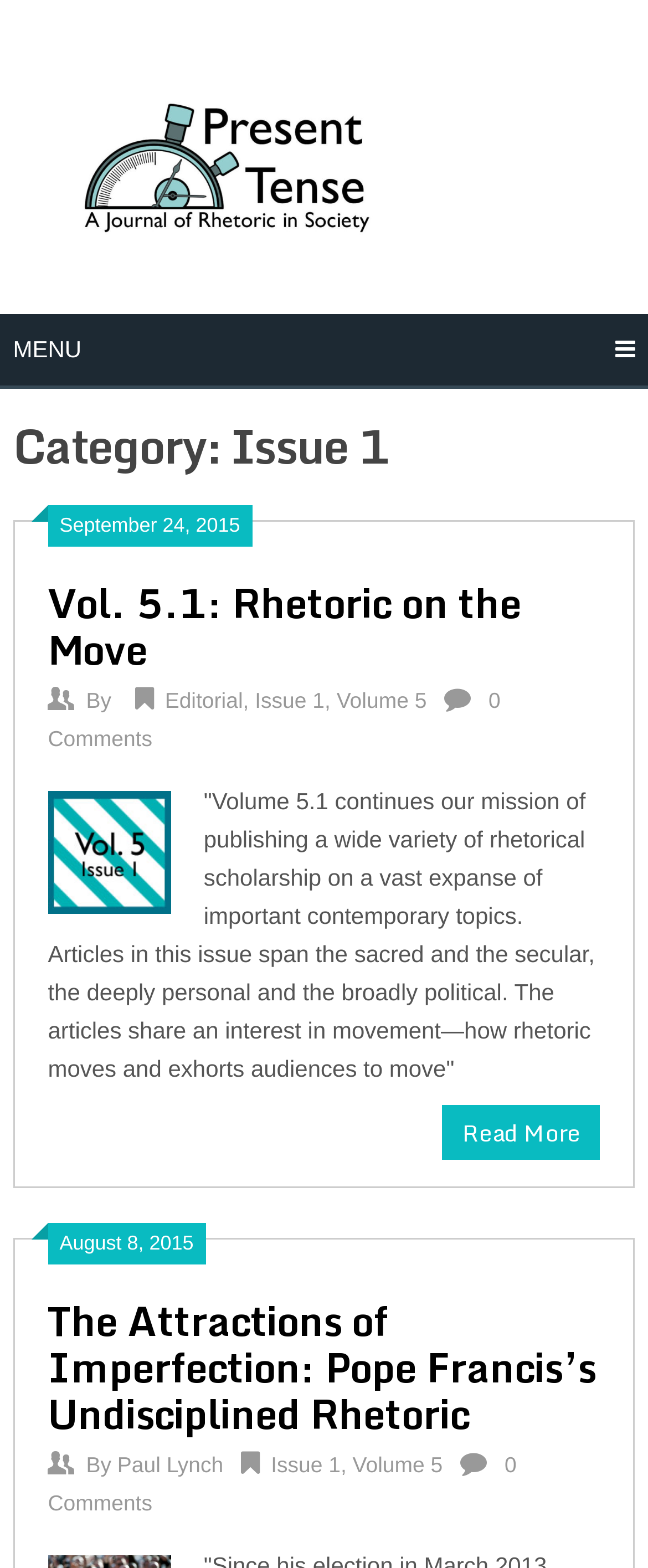Generate a thorough caption that explains the contents of the webpage.

This webpage is about Issue 1 of a publication called "Present Tense". At the top, there is a heading with the title "Present Tense" accompanied by an image. Below this, there is a menu link on the left side of the page.

The main content of the page is divided into two sections. The first section has a heading "Vol. 5.1: Rhetoric on the Move" and a brief description of the issue. There are links to the editorial team, Issue 1, and Volume 5. Below this, there is a quote from the issue, followed by a "Read More" link.

The second section has a heading "The Attractions of Imperfection: Pope Francis’s Undisciplined Rhetoric" and a brief description of the article. There are links to the article, Issue 1, and Volume 5. Both sections have a "0 Comments" link at the bottom.

There are two dates mentioned on the page: September 24, 2015, and August 8, 2015. The page has a clean layout with clear headings and concise text, making it easy to navigate.